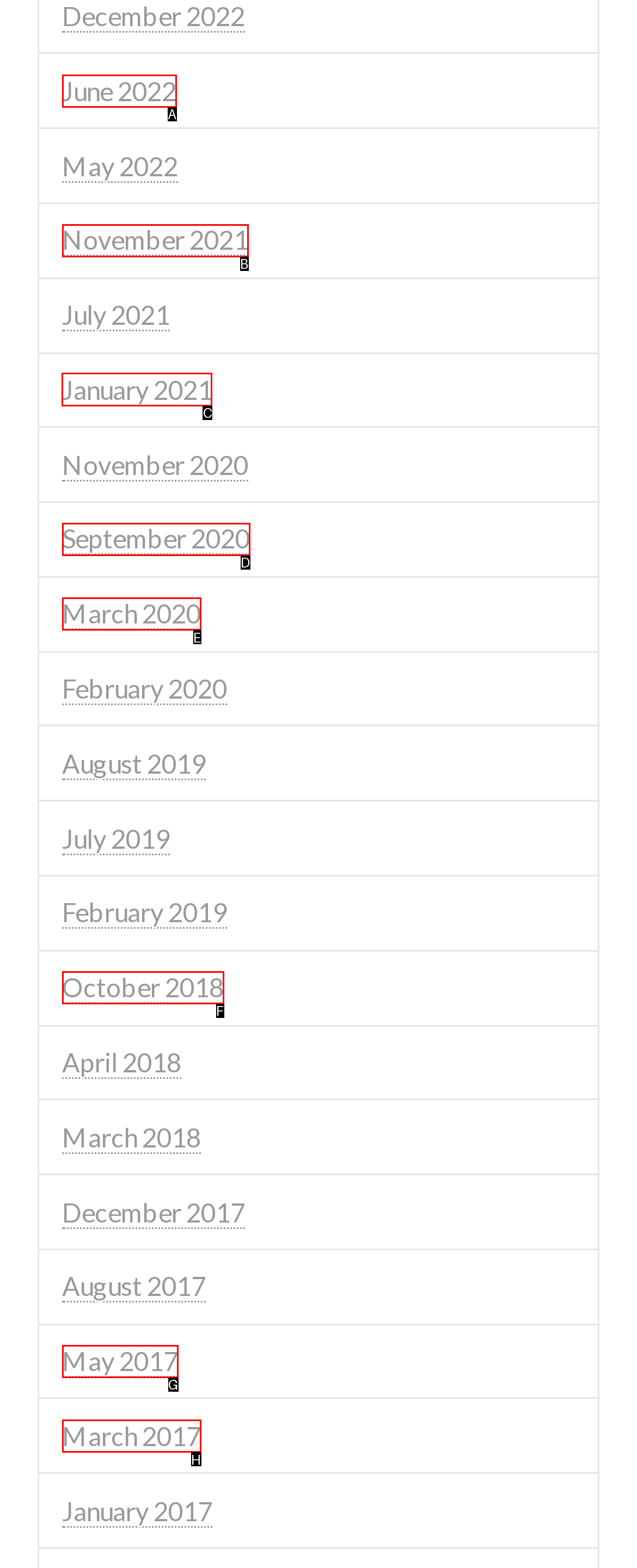Which choice should you pick to execute the task: view January 2021
Respond with the letter associated with the correct option only.

C